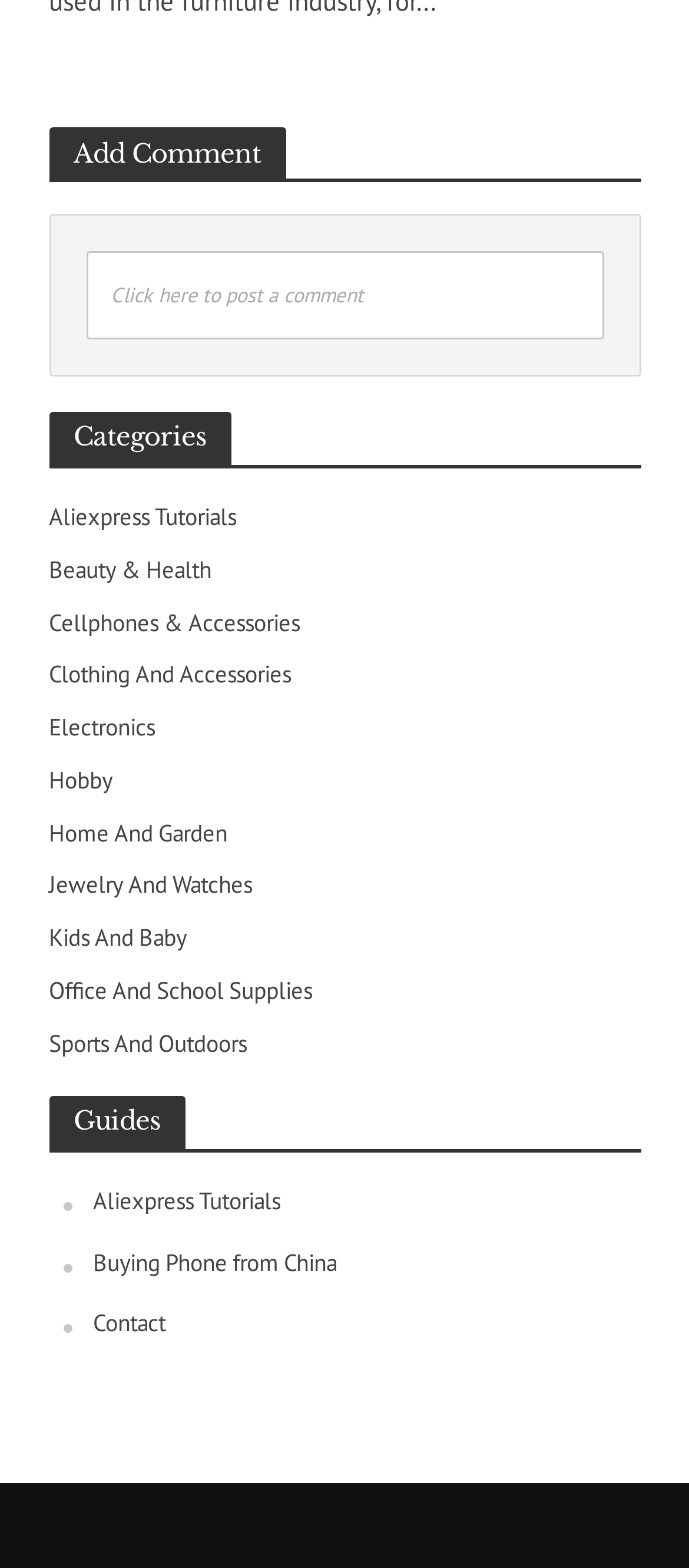Determine the bounding box coordinates for the element that should be clicked to follow this instruction: "Visit the home page". The coordinates should be given as four float numbers between 0 and 1, in the format [left, top, right, bottom].

None